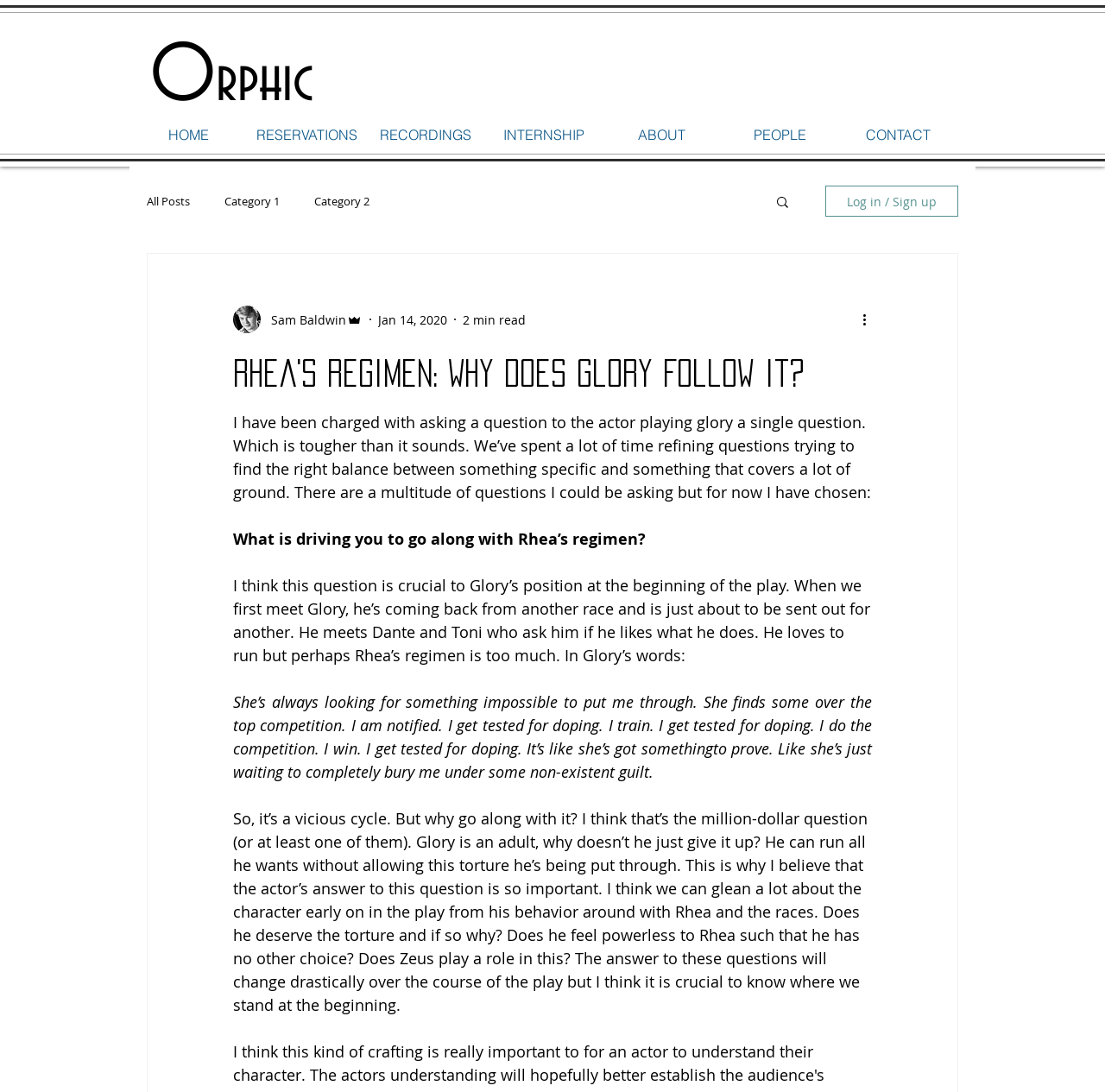What is the name of the blog post?
Examine the image and provide an in-depth answer to the question.

The question can be answered by looking at the heading of the blog post, which is 'Rhea's Regimen: Why does Glory Follow it?'. This heading is located at the top of the blog post and is the title of the article.